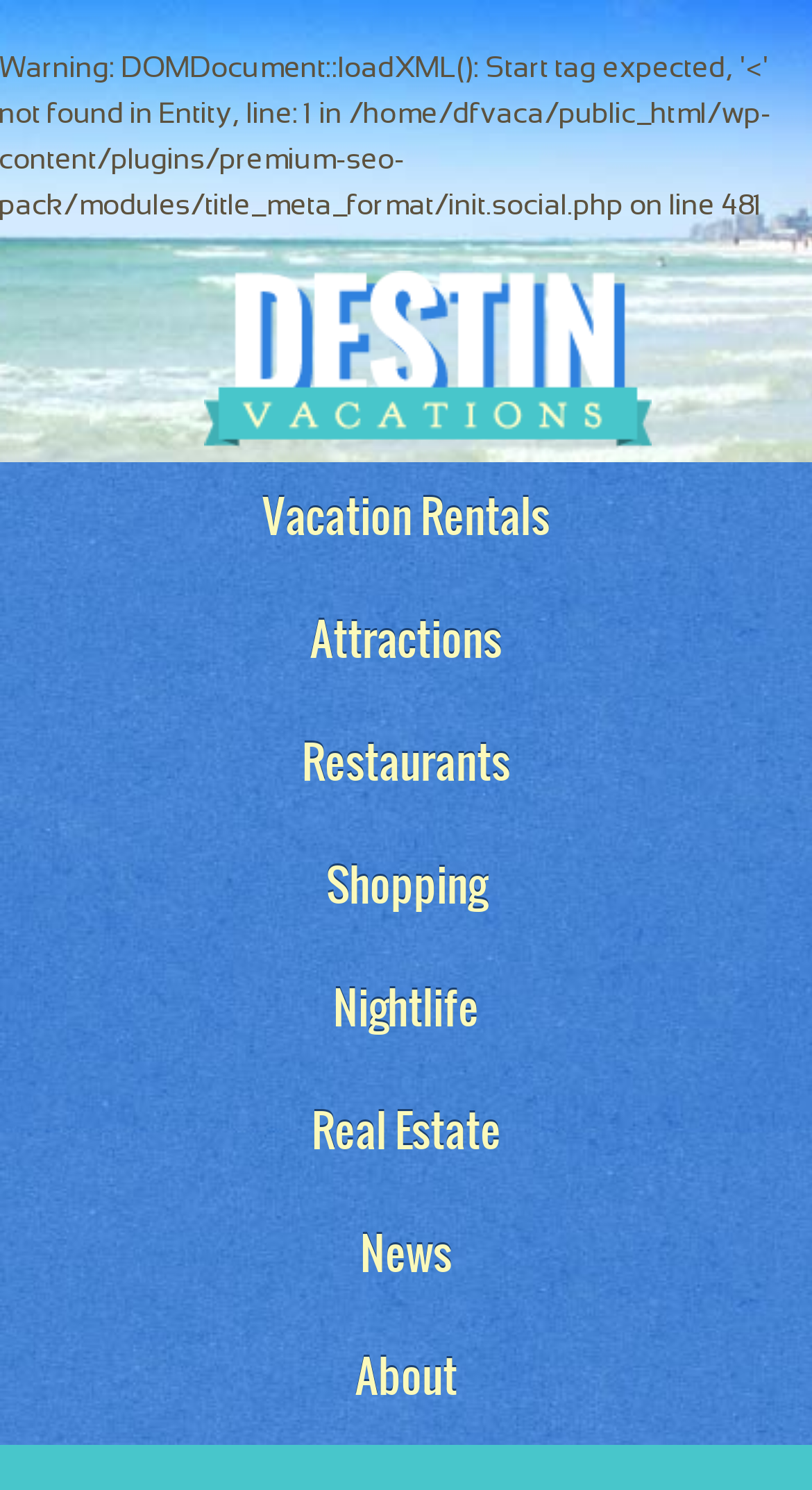Please indicate the bounding box coordinates of the element's region to be clicked to achieve the instruction: "Open Facebook page". Provide the coordinates as four float numbers between 0 and 1, i.e., [left, top, right, bottom].

None